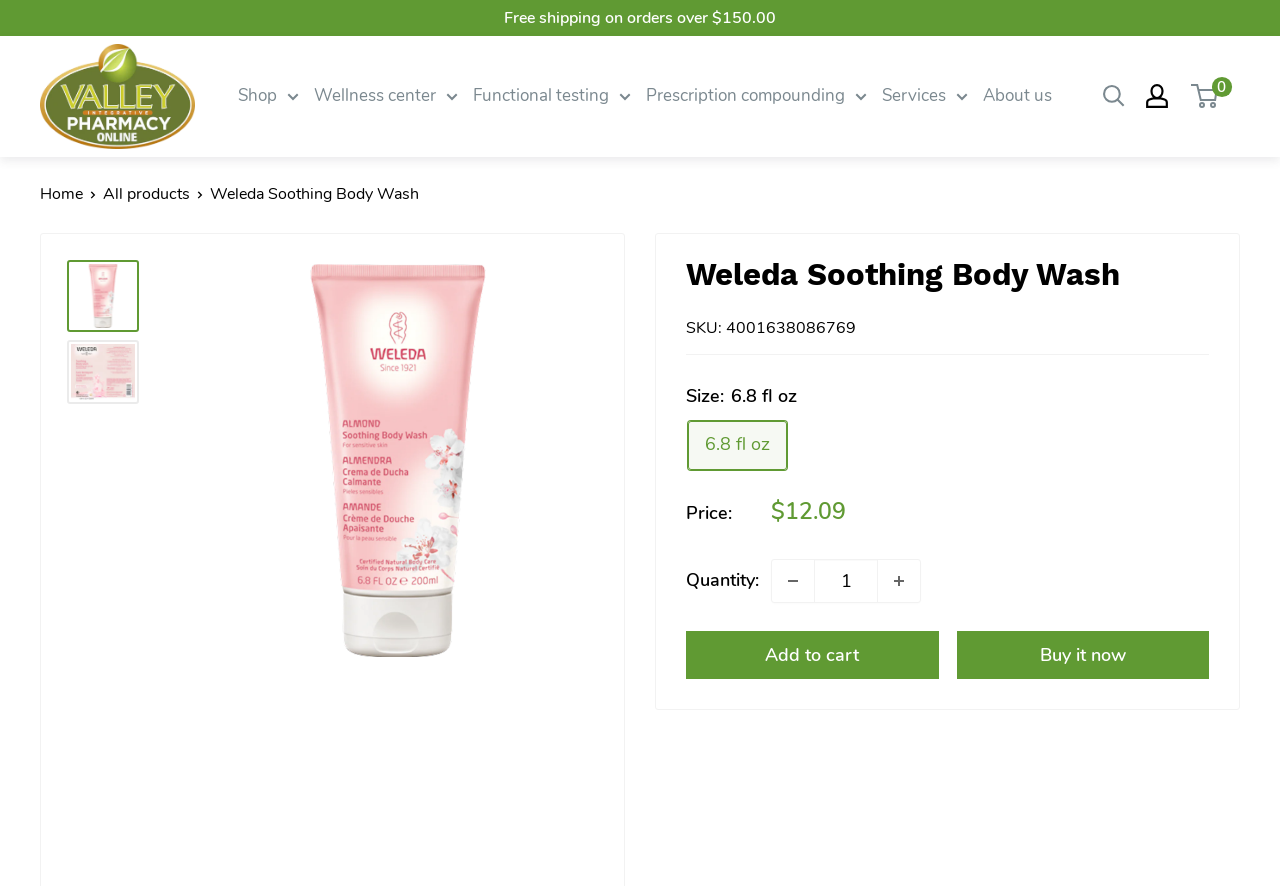Is there a search function on the webpage?
From the details in the image, answer the question comprehensively.

I found the answer by looking at the top right corner of the webpage, where I found a link labeled 'Open search'. This suggests that there is a search function available on the webpage.